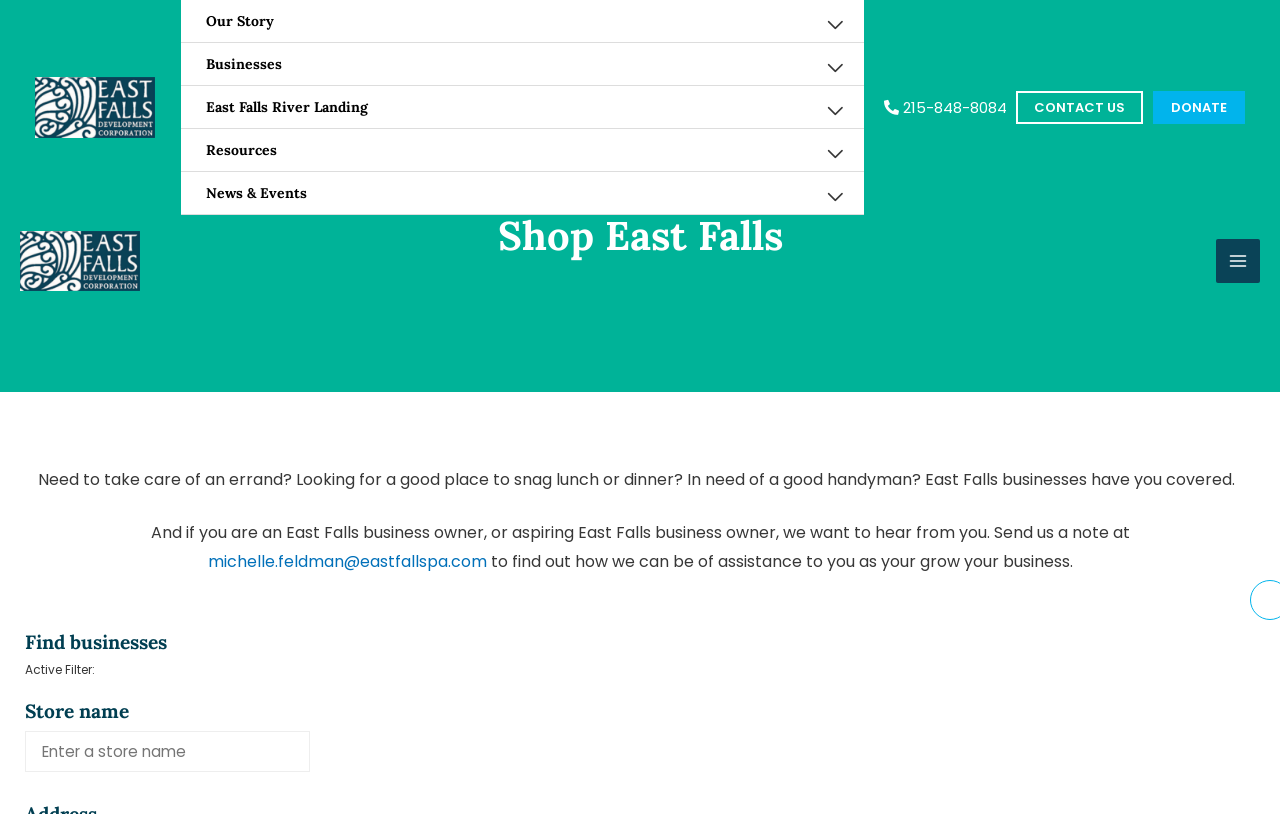Given the webpage screenshot and the description, determine the bounding box coordinates (top-left x, top-left y, bottom-right x, bottom-right y) that define the location of the UI element matching this description: 215-848-8084

[0.69, 0.119, 0.787, 0.144]